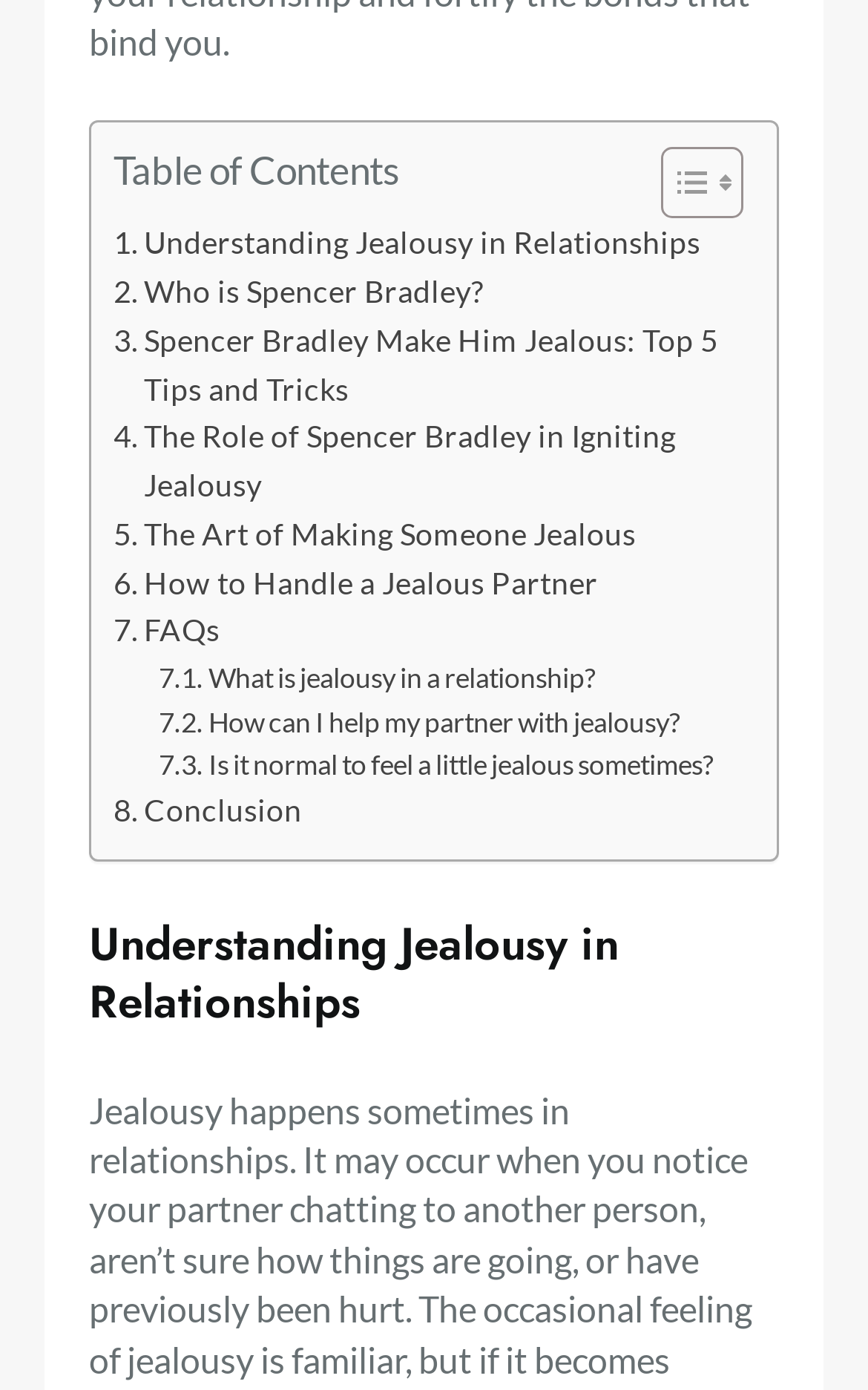Find the bounding box coordinates of the element you need to click on to perform this action: 'Toggle Table of Content'. The coordinates should be represented by four float values between 0 and 1, in the format [left, top, right, bottom].

[0.723, 0.105, 0.844, 0.159]